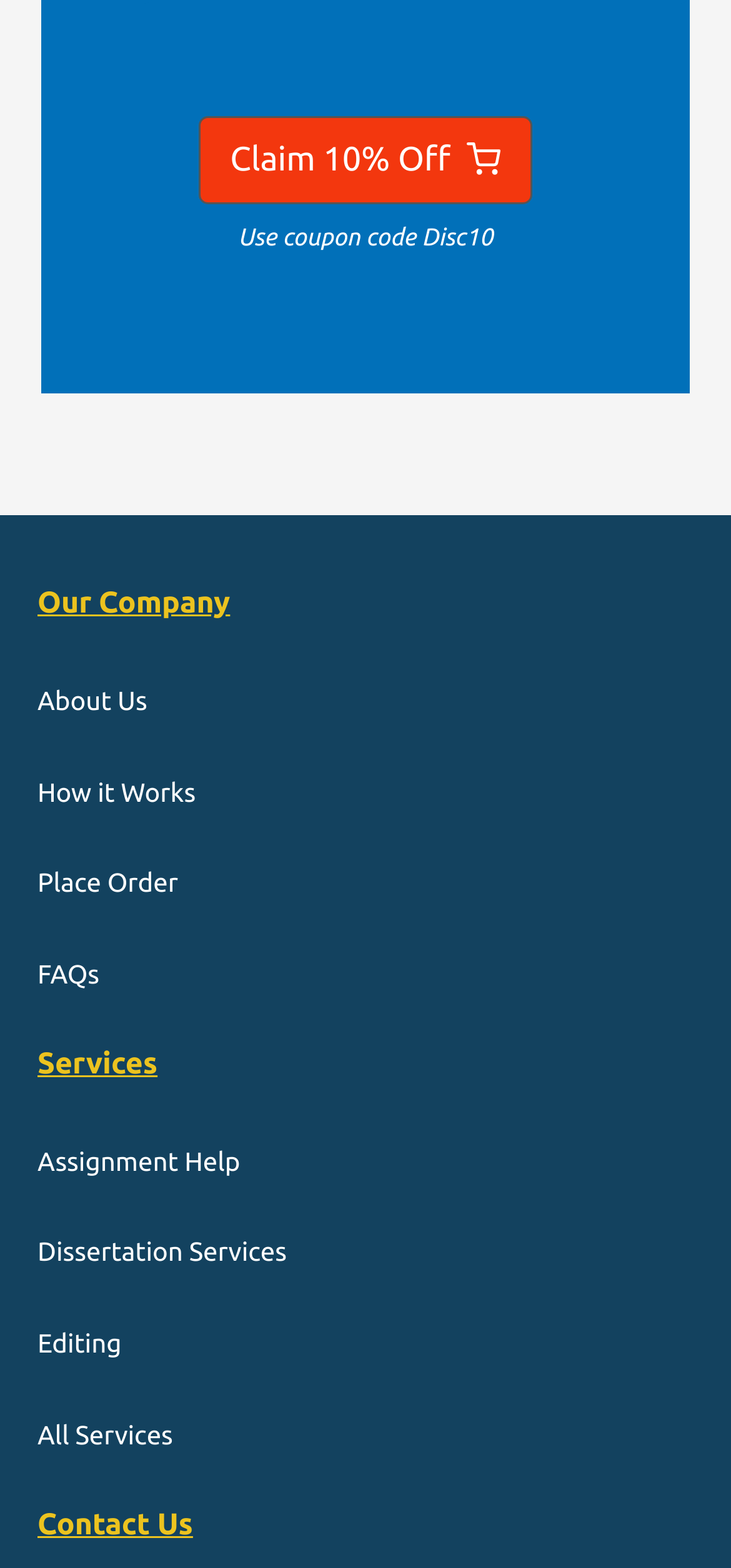What are the services provided?
Look at the screenshot and respond with a single word or phrase.

Assignment Help, Dissertation Services, Editing, etc.